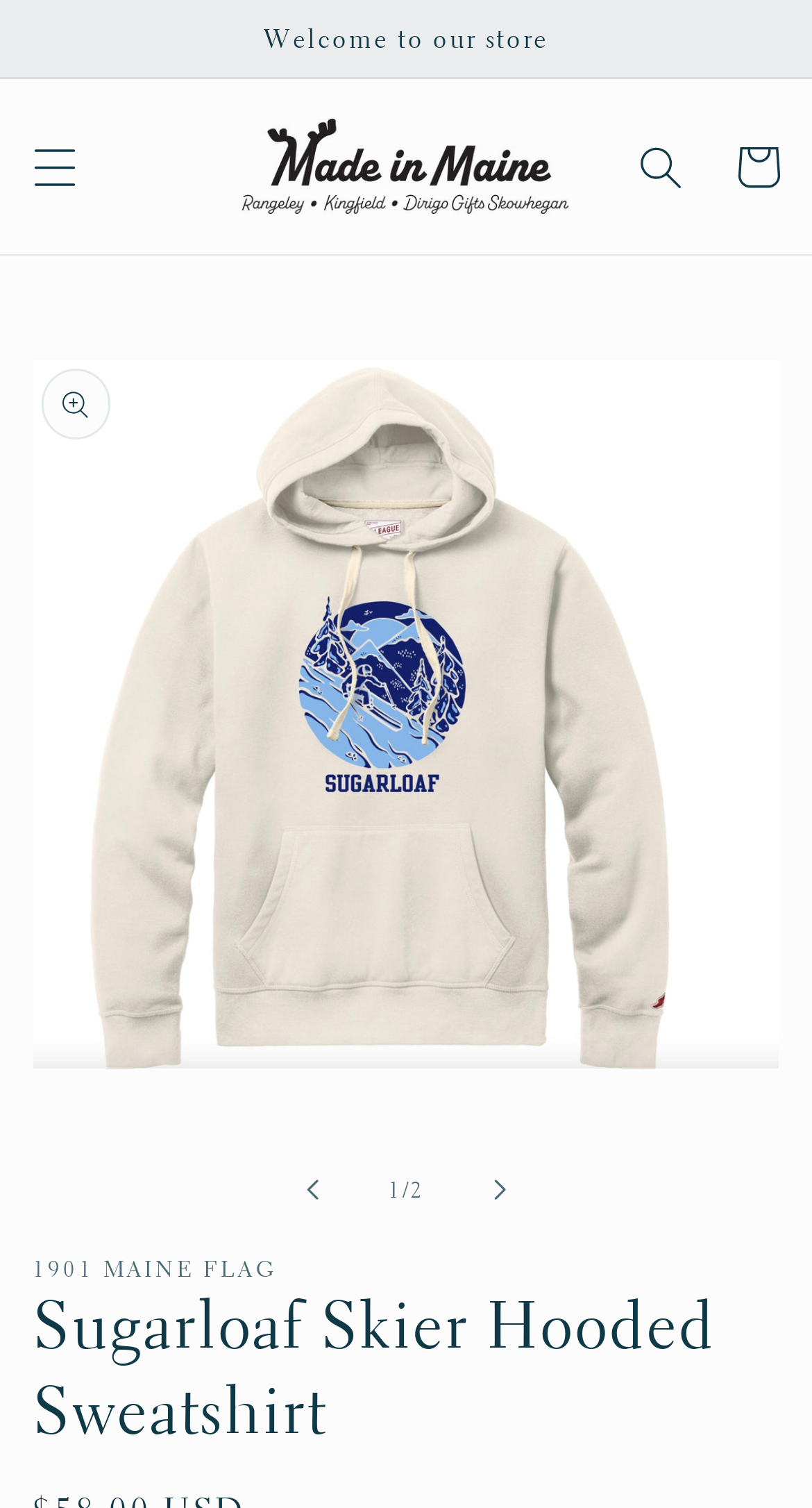What is the name of the product?
Use the image to give a comprehensive and detailed response to the question.

I found the answer by looking at the heading element on the webpage, which is 'Sugarloaf Skier Hooded Sweatshirt'.